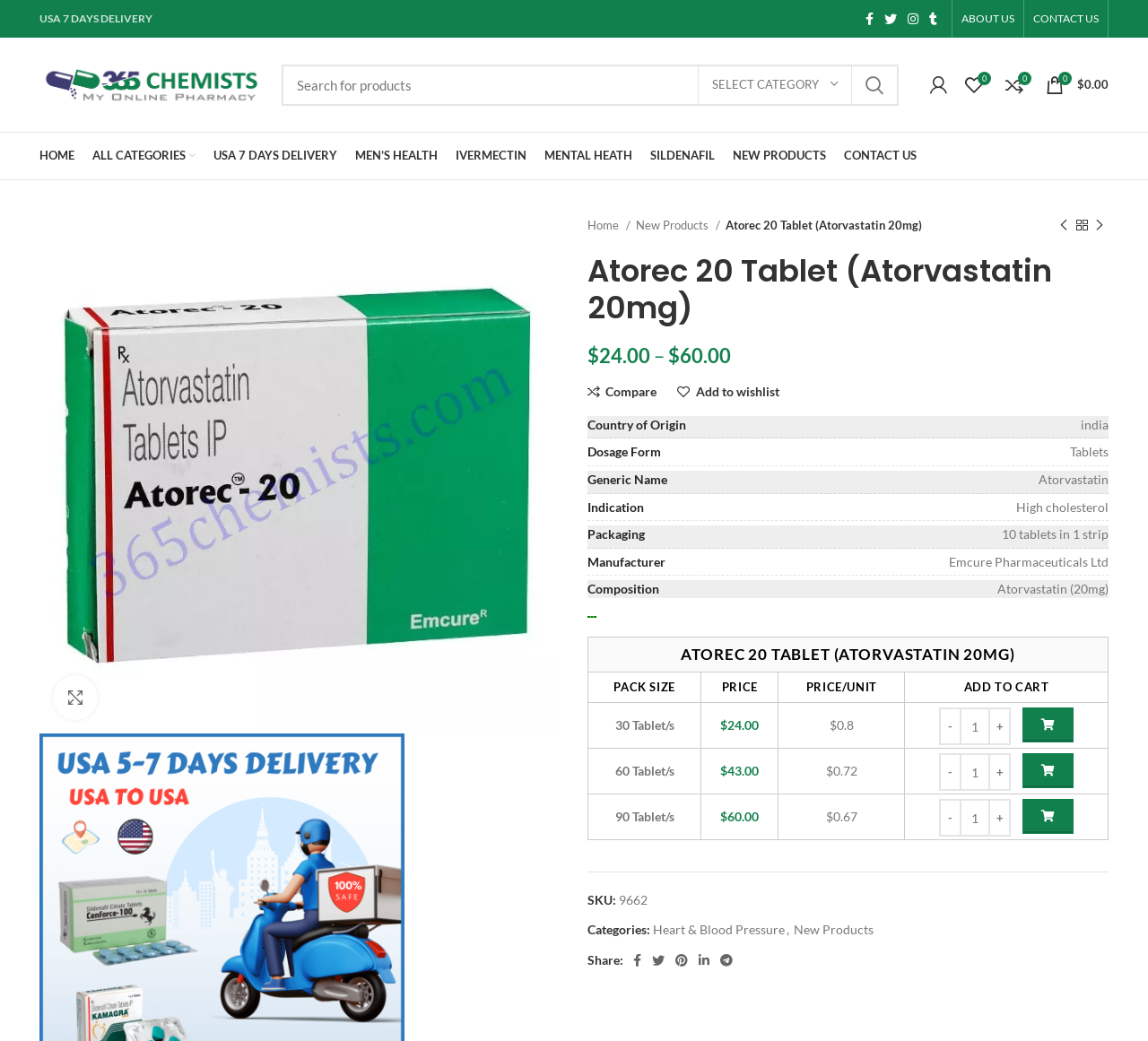Respond concisely with one word or phrase to the following query:
What is the generic name of Atorec 20 Tablet?

Atorvastatin